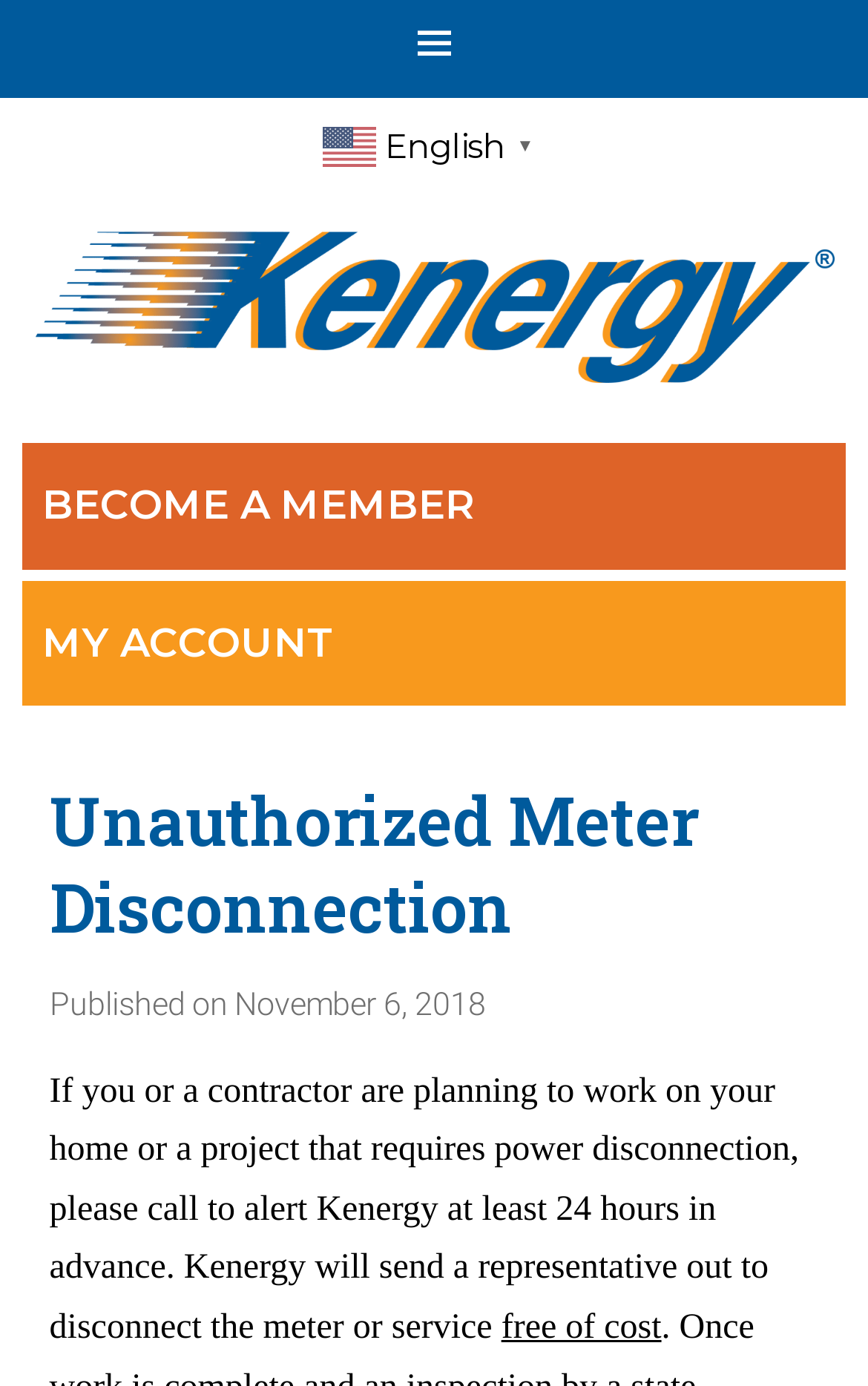What type of project may require power disconnection?
From the details in the image, answer the question comprehensively.

The webpage mentions that if you or a contractor are planning to work on your home or a project that requires power disconnection, you need to call Kenergy at least 24 hours in advance. This implies that home projects may require power disconnection.